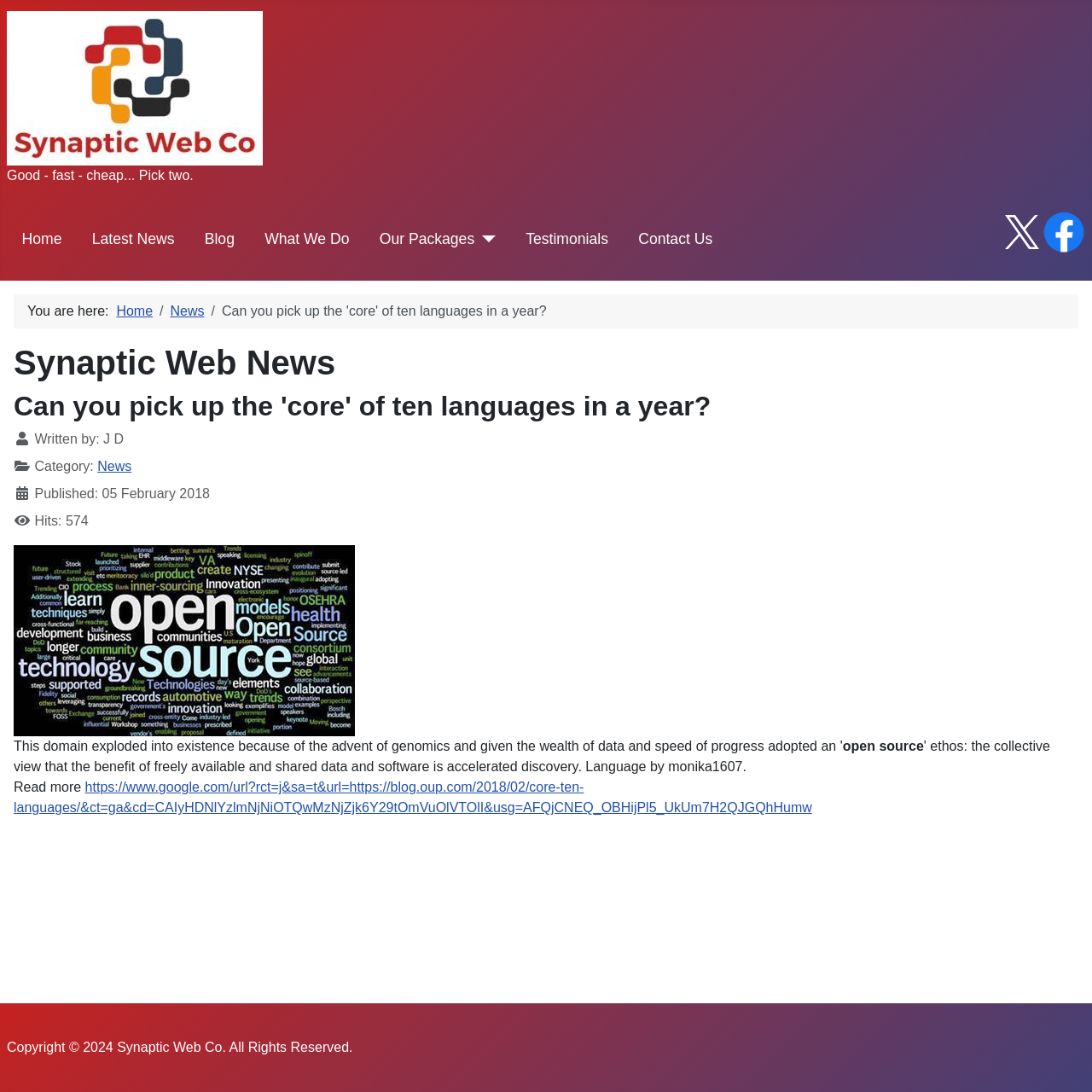Please find and generate the text of the main heading on the webpage.

Synaptic Web News